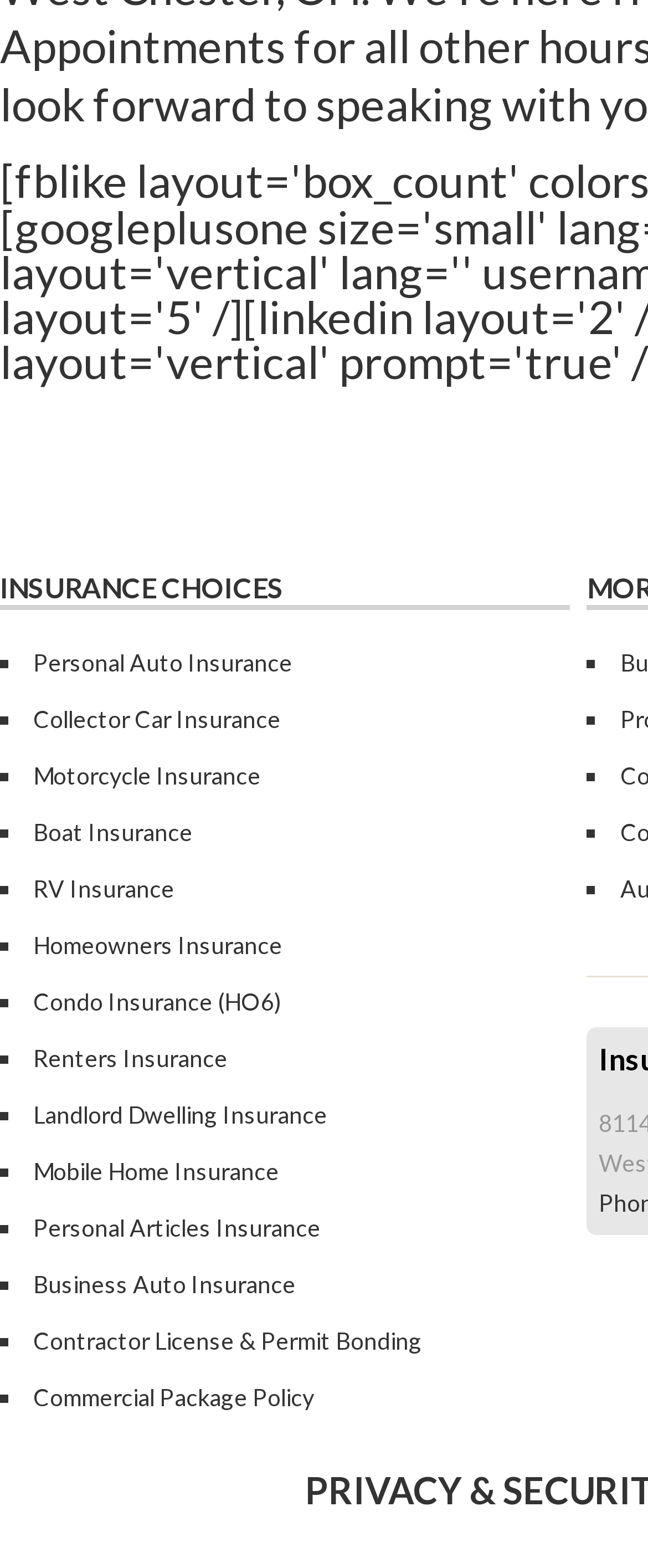Determine the bounding box coordinates of the region I should click to achieve the following instruction: "click the link about Customized Alcohol Spirit Whiskey Vodka Plastic Bottle Caps". Ensure the bounding box coordinates are four float numbers between 0 and 1, i.e., [left, top, right, bottom].

None